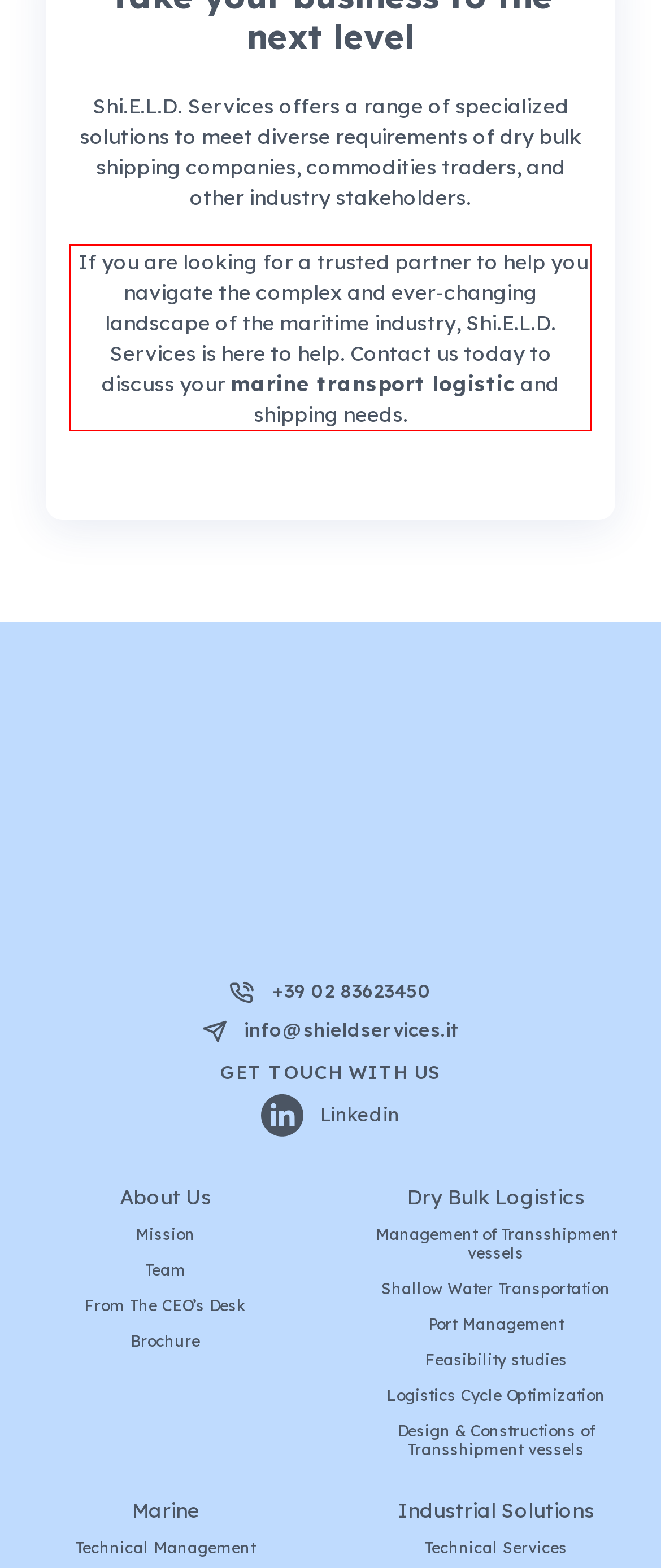The screenshot provided shows a webpage with a red bounding box. Apply OCR to the text within this red bounding box and provide the extracted content.

If you are looking for a trusted partner to help you navigate the complex and ever-changing landscape of the maritime industry, Shi.E.L.D. Services is here to help. Contact us today to discuss your marine transport logistic and shipping needs.